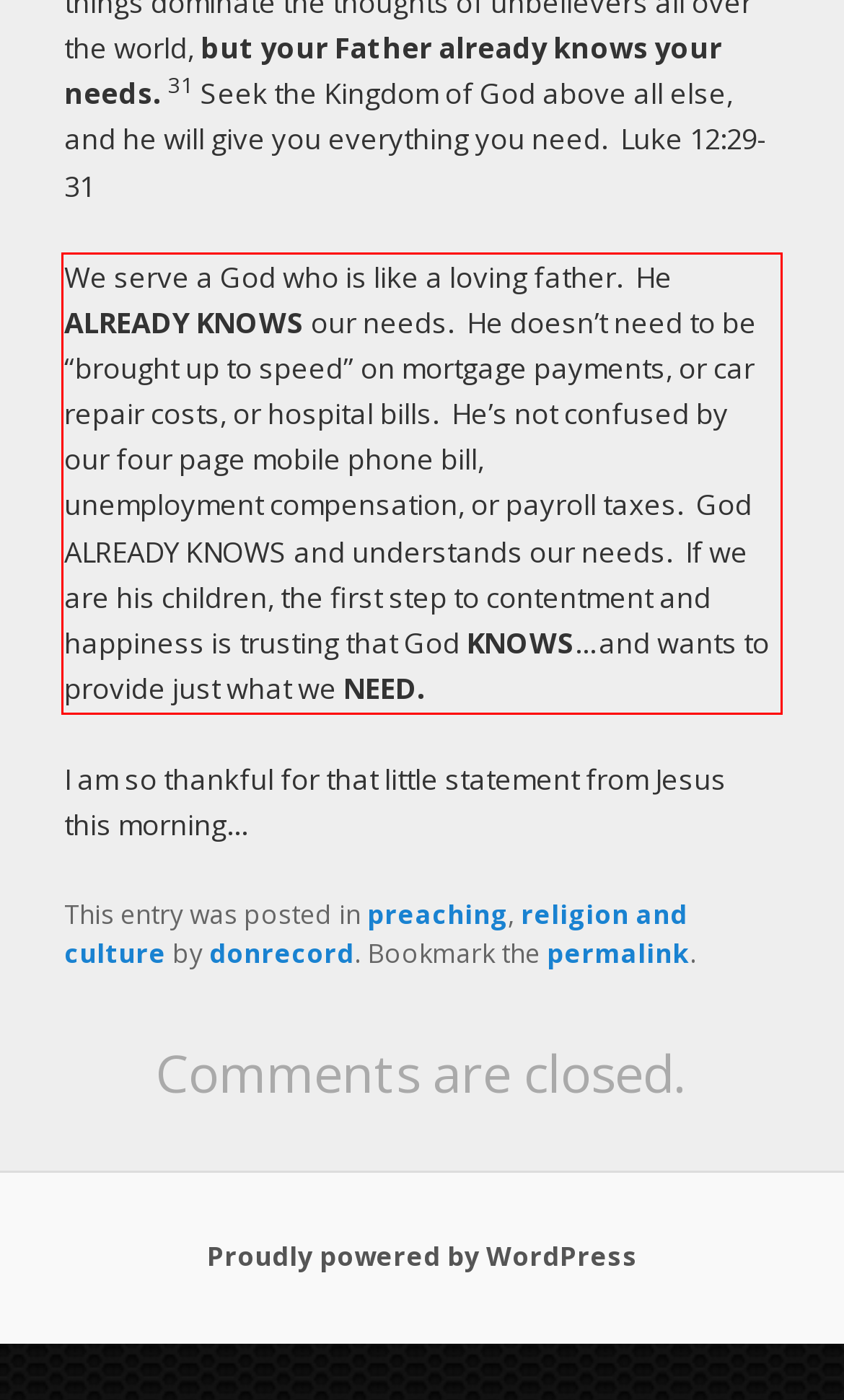You are provided with a screenshot of a webpage that includes a UI element enclosed in a red rectangle. Extract the text content inside this red rectangle.

We serve a God who is like a loving father. He ALREADY KNOWS our needs. He doesn’t need to be “brought up to speed” on mortgage payments, or car repair costs, or hospital bills. He’s not confused by our four page mobile phone bill, unemployment compensation, or payroll taxes. God ALREADY KNOWS and understands our needs. If we are his children, the first step to contentment and happiness is trusting that God KNOWS…and wants to provide just what we NEED.